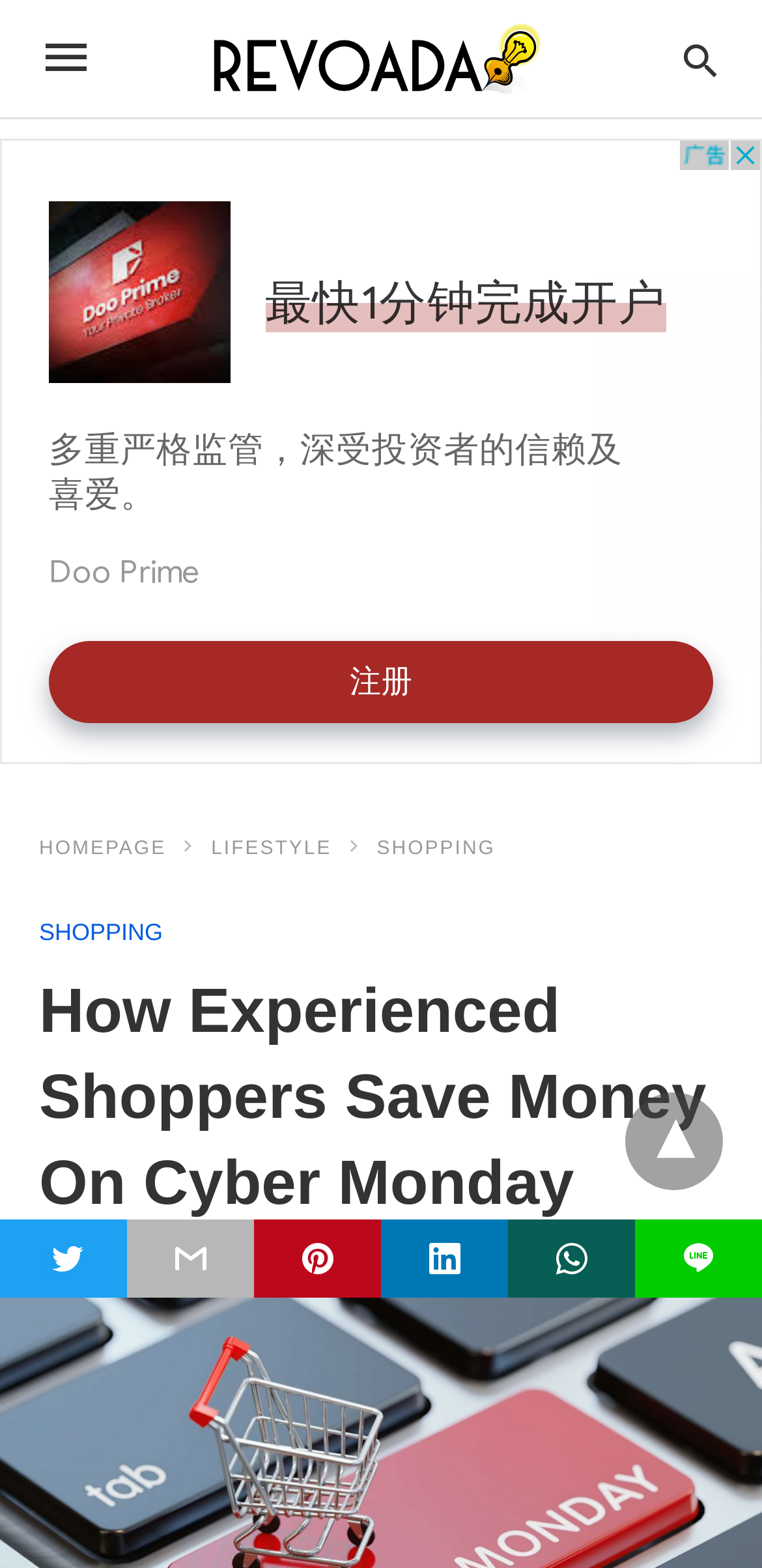Determine the bounding box coordinates for the region that must be clicked to execute the following instruction: "browse lifestyle page".

[0.277, 0.535, 0.482, 0.548]